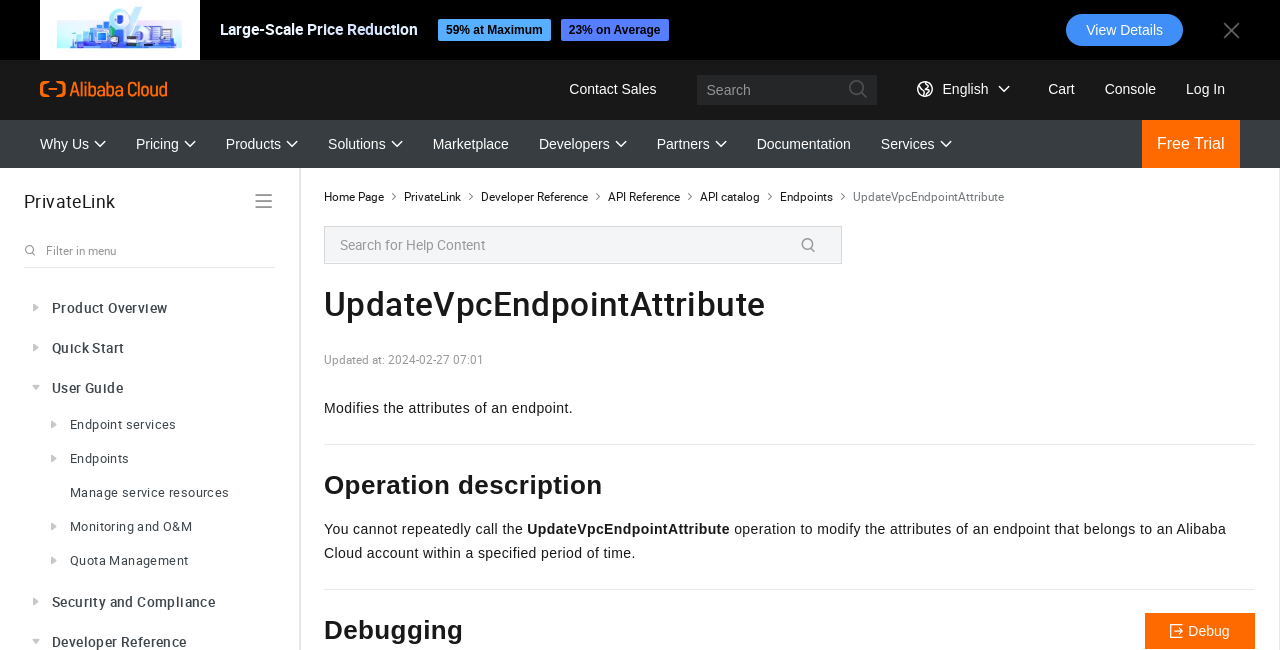Please provide a brief answer to the following inquiry using a single word or phrase:
What is the section below 'Operation description'?

Debugging